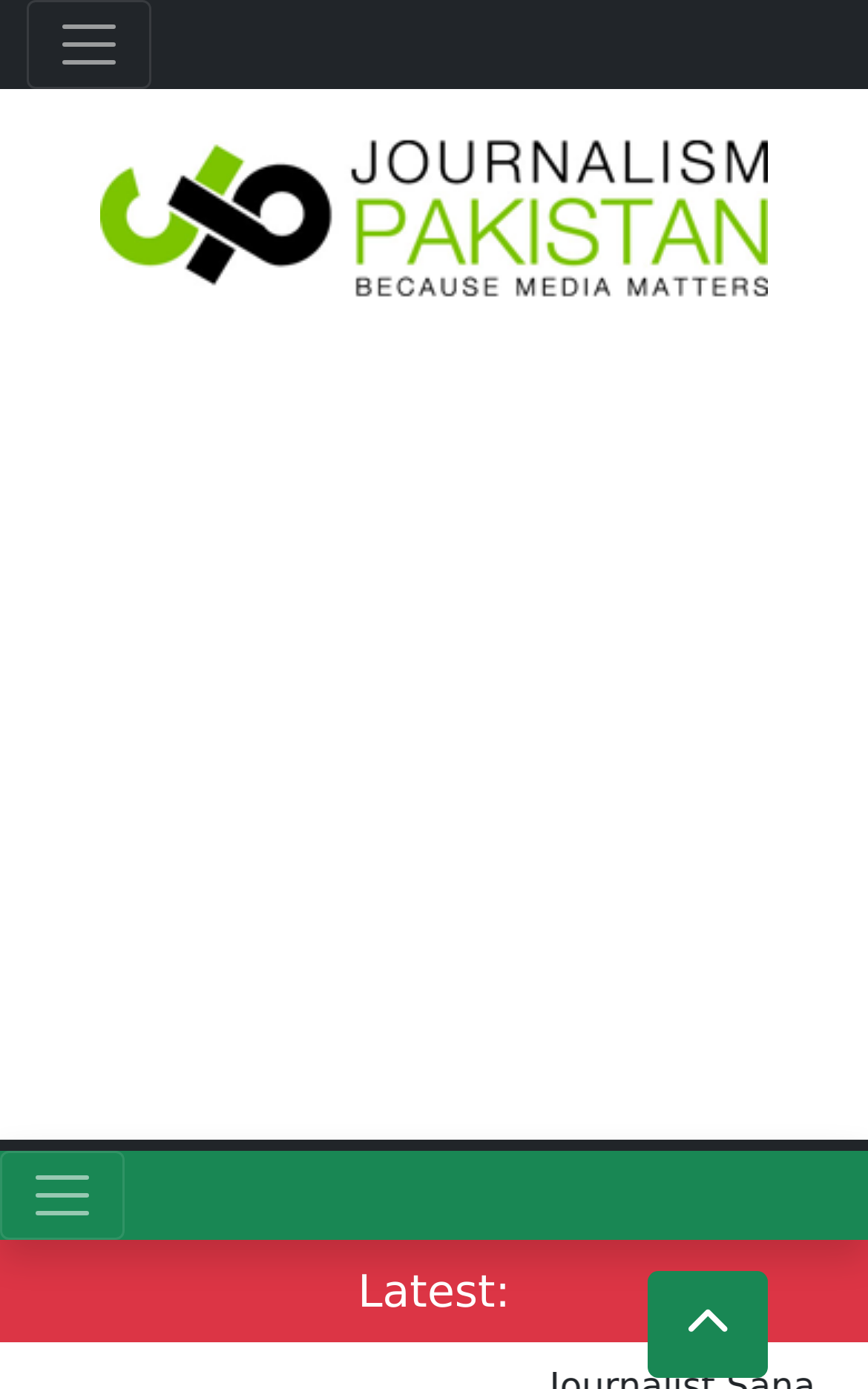What is the logo above the 'Latest:' text?
Please provide a single word or phrase as your answer based on the screenshot.

Journalism Pakistan